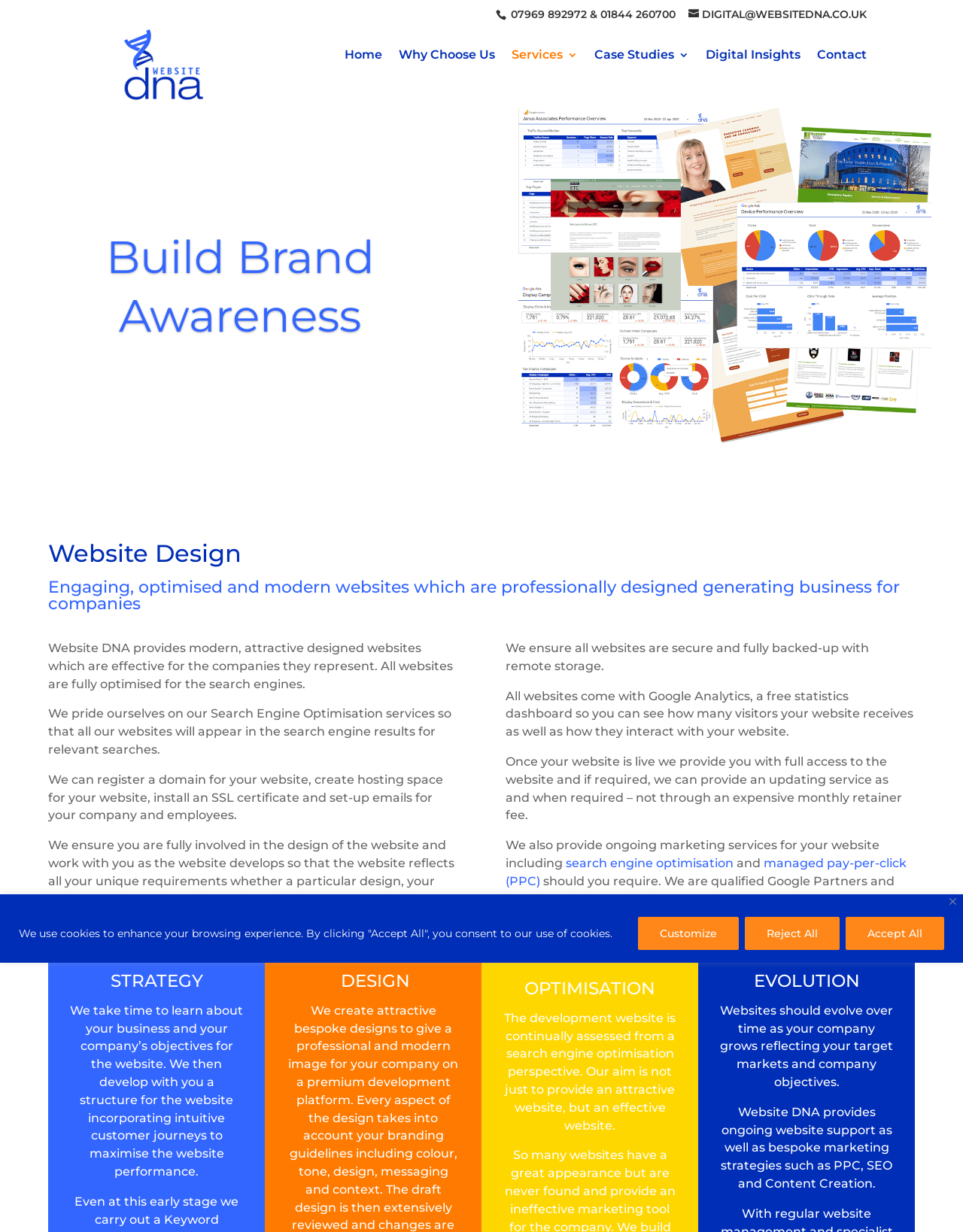Explain the webpage in detail.

This webpage is about Website DNA, a company that provides professional website design services for small to medium-sized enterprises (SMEs). The page is divided into several sections, each highlighting a different aspect of the company's services.

At the top of the page, there is a cookie consent banner that spans the entire width of the page. It contains a close button, a message about using cookies, and three buttons to customize, reject, or accept all cookies.

Below the banner, there is a header section with the company's logo, contact information, and a navigation menu with links to different pages, including Home, Why Choose Us, Services, Case Studies, Digital Insights, and Contact.

The main content of the page is divided into two columns. The left column contains a heading "Generate Enquiries" and a brief description of the company's services. The right column features a large image related to digital marketing services.

Below the image, there are several sections that describe the company's website design services in more detail. The sections are headed "Website Design", "STRATEGY", "DESIGN", "OPTIMISATION", and "EVOLUTION". Each section contains a brief description of the company's approach to website design, development, and optimization.

Throughout the page, there are several paragraphs of text that provide more information about the company's services, including search engine optimization, domain registration, hosting, and email setup. There are also mentions of Google Analytics, website security, and ongoing marketing services.

The page has a clean and organized layout, with clear headings and concise text. The use of images and icons adds visual interest to the page. Overall, the webpage effectively communicates the company's services and expertise in website design and development.